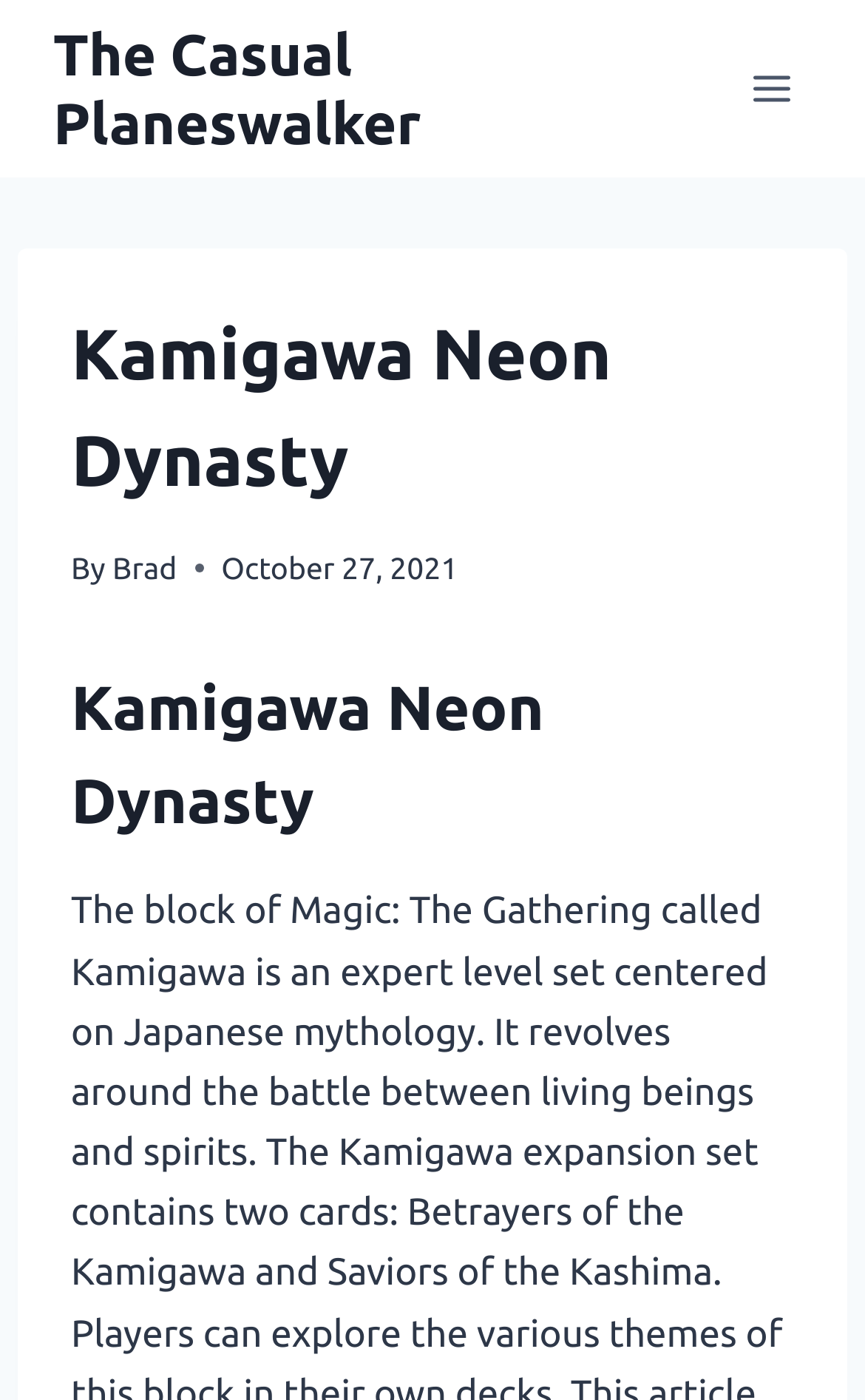Using the format (top-left x, top-left y, bottom-right x, bottom-right y), and given the element description, identify the bounding box coordinates within the screenshot: Brad

[0.13, 0.392, 0.205, 0.418]